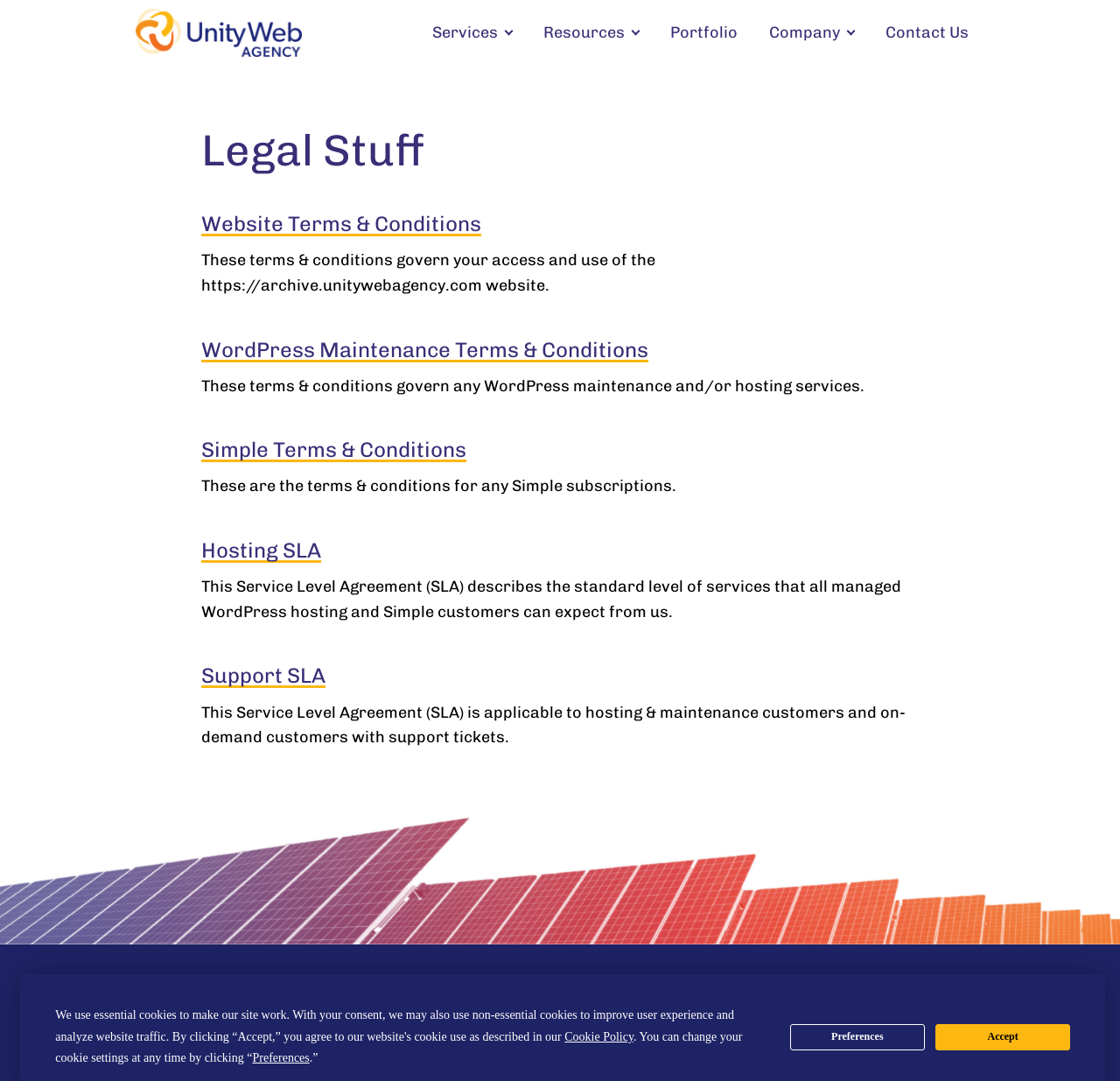Find the bounding box coordinates for the UI element whose description is: "Simple Terms & Conditions". The coordinates should be four float numbers between 0 and 1, in the format [left, top, right, bottom].

[0.18, 0.404, 0.416, 0.428]